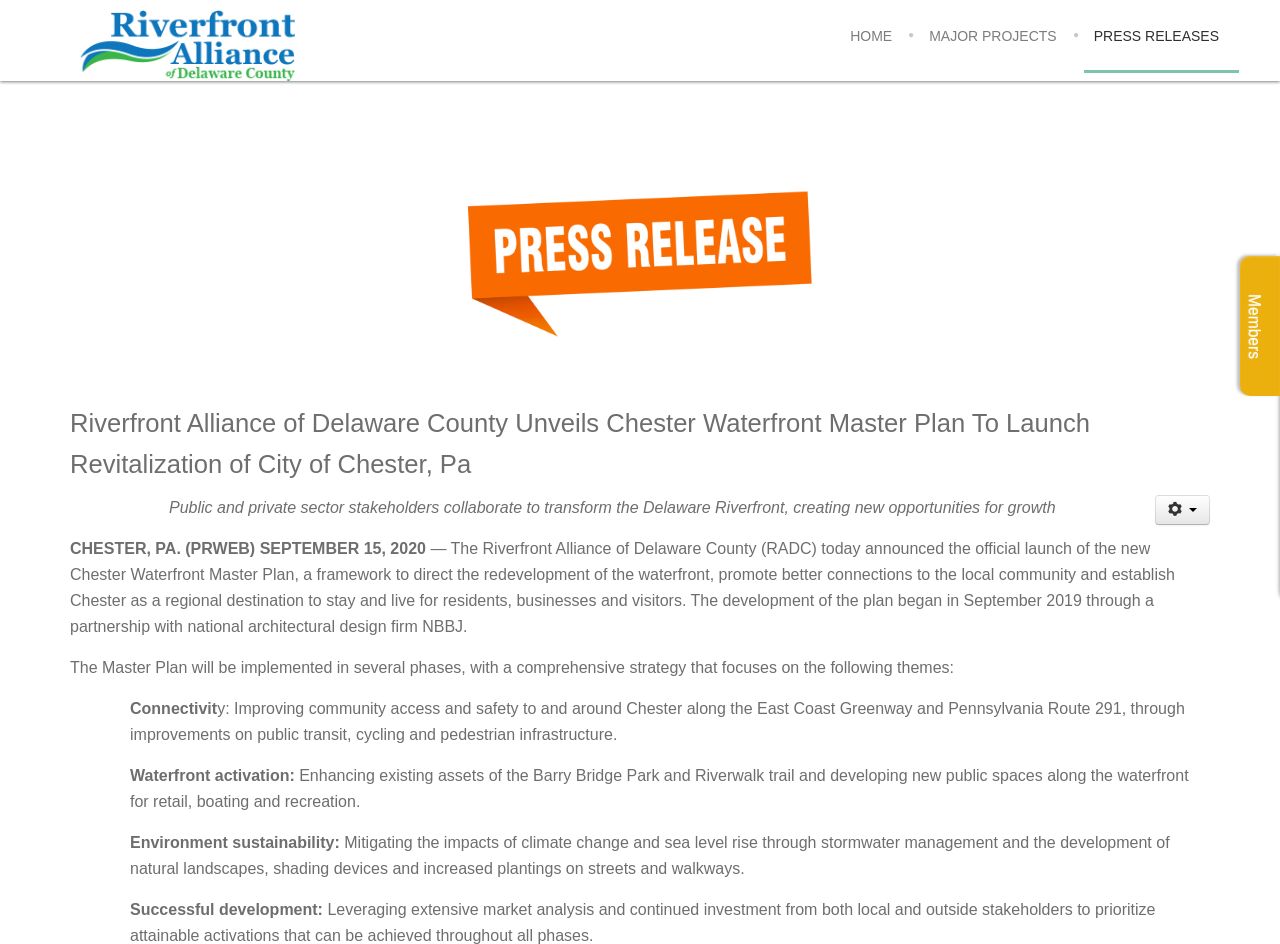Please give a succinct answer using a single word or phrase:
What is the purpose of the Master Plan?

To revitalize the City of Chester